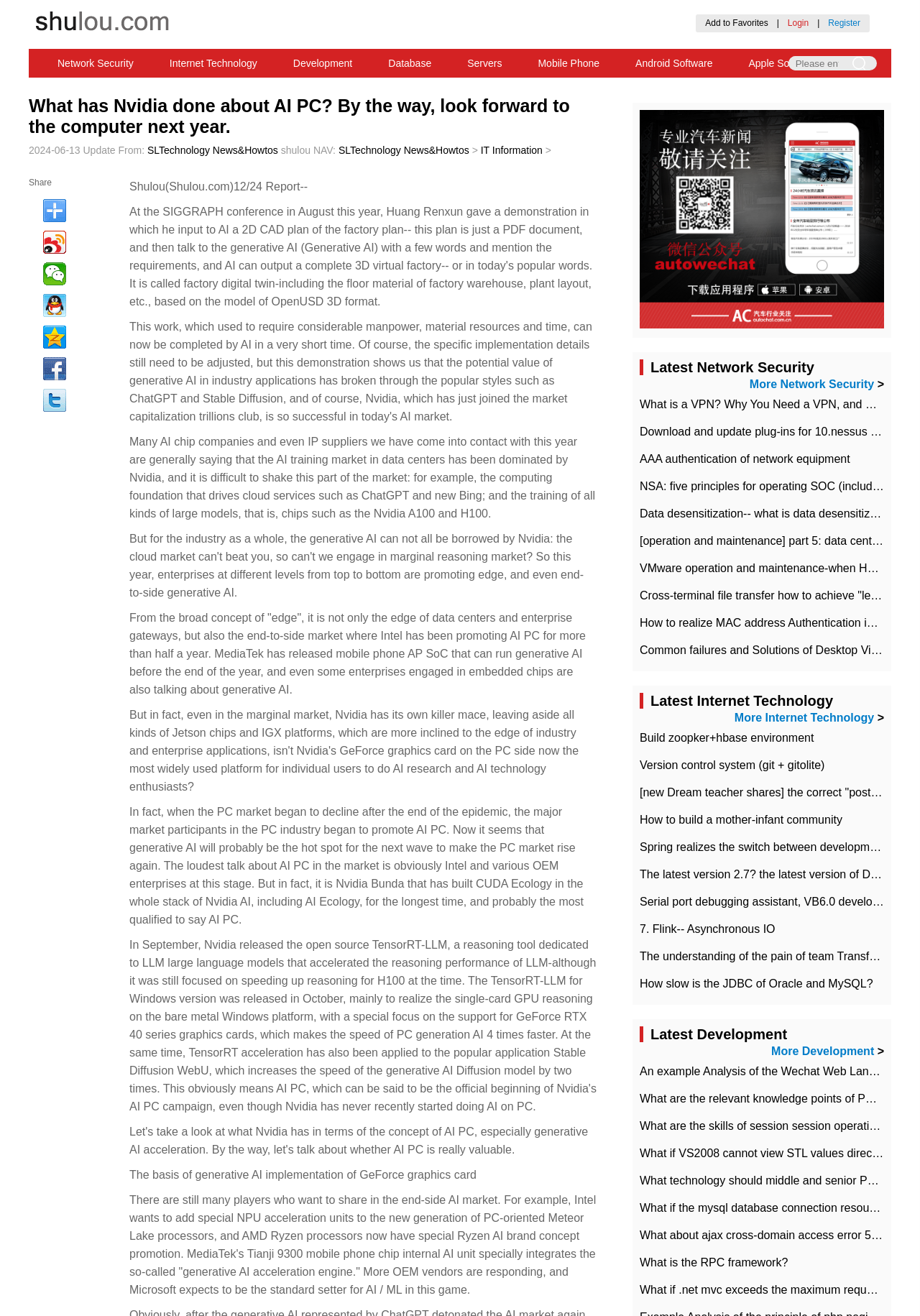Using details from the image, please answer the following question comprehensively:
What is the purpose of the 'Share' button?

The purpose of the 'Share' button can be determined by reading the text 'Share' and the links below it, which include 'Share Weibo', 'Share Wechat', etc. These links suggest that the 'Share' button is intended to allow users to share the article on various social media platforms.